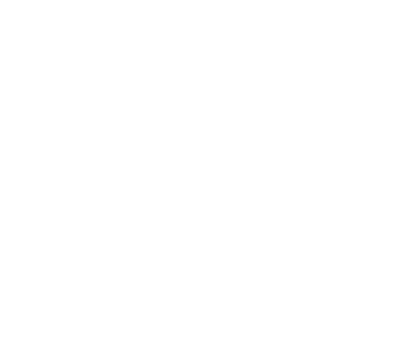Provide a thorough description of the image, including all visible elements.

The image features a symbolic representation of a pencil and document, often associated with writing and editing. This icon commonly signifies the theme of content creation, highlighting the importance of revising and correcting written material. It perfectly aligns with a blog post focused on improving writing skills by identifying common errors in English sentences. The post aims to guide readers through the process of finding and correcting mistakes to enhance their writing and communication abilities. This visual serves as a reminder of the value of meticulous editing and the pursuit of grammatical accuracy in effective writing.